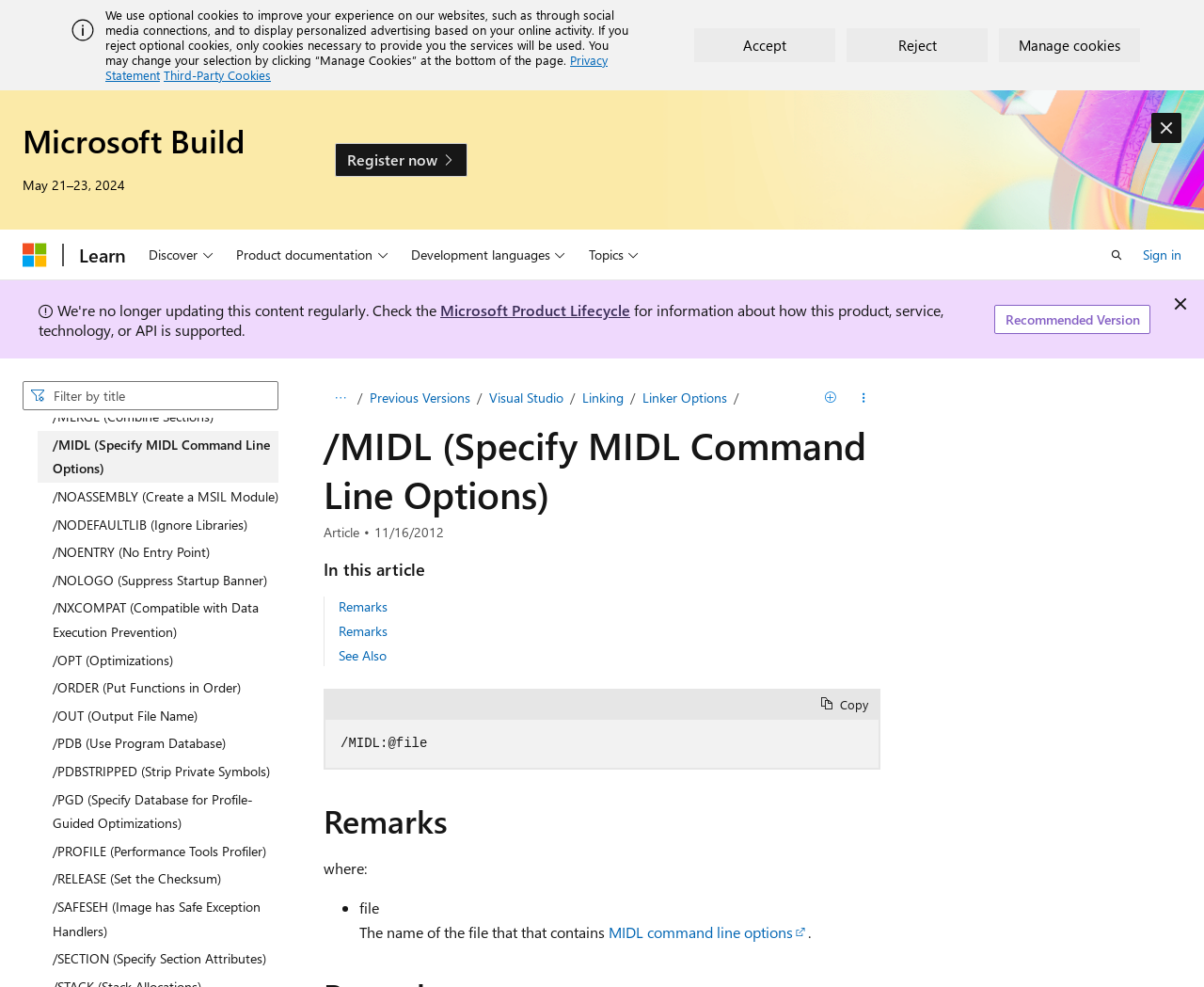Extract the bounding box of the UI element described as: "/MAPINFO (Include Information in Mapfile)".

[0.031, 0.356, 0.231, 0.408]